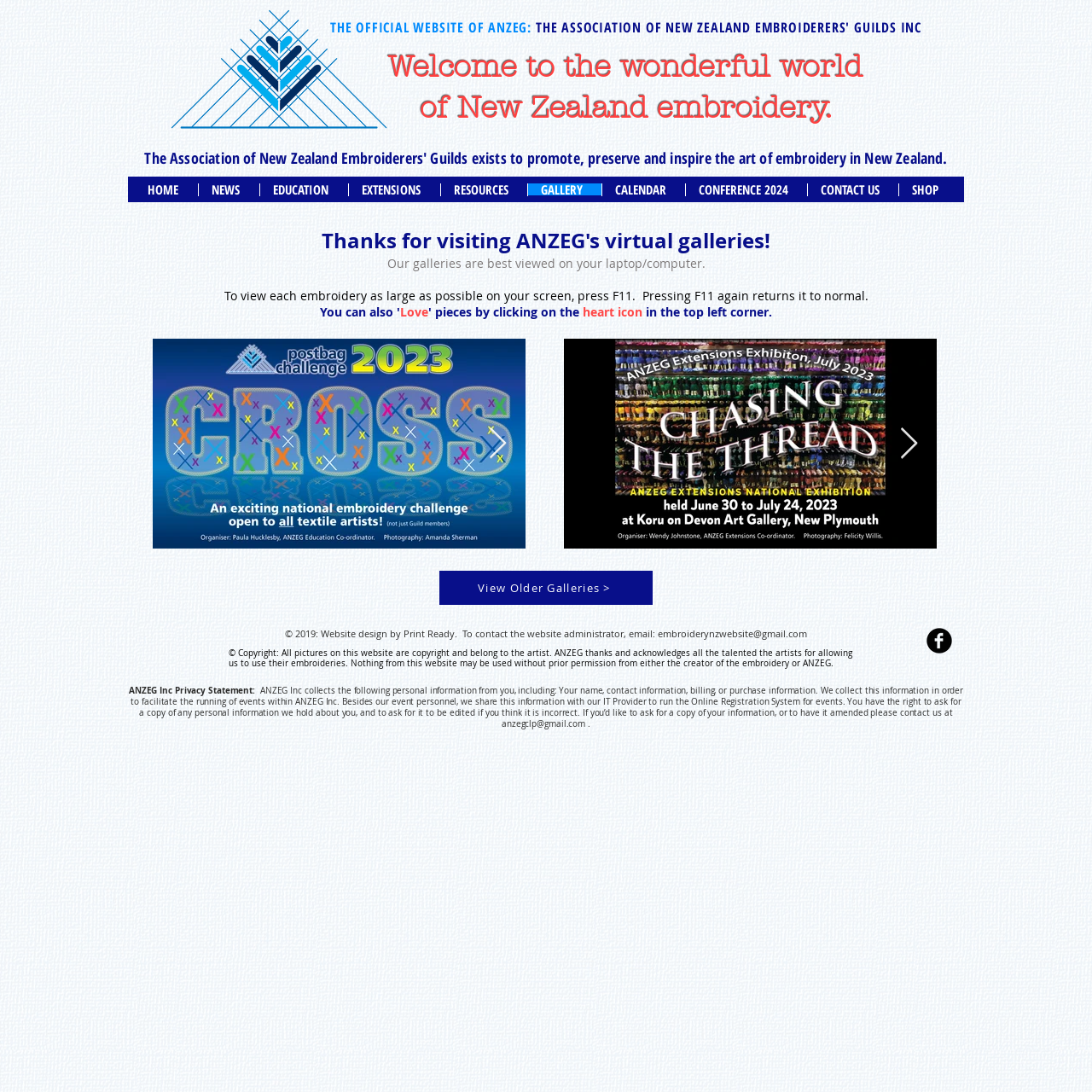Provide a brief response to the question using a single word or phrase: 
What is the main attraction in the gallery?

Embroidery